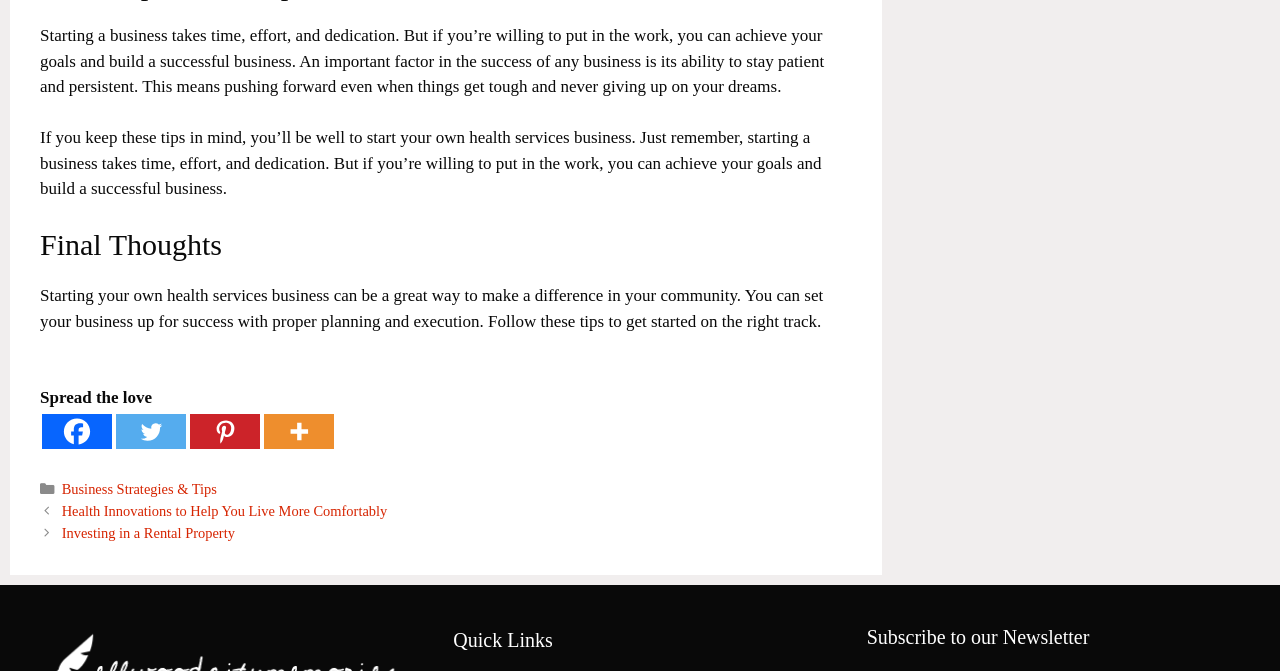Determine the bounding box coordinates of the UI element that matches the following description: "Business Strategies & Tips". The coordinates should be four float numbers between 0 and 1 in the format [left, top, right, bottom].

[0.048, 0.718, 0.169, 0.741]